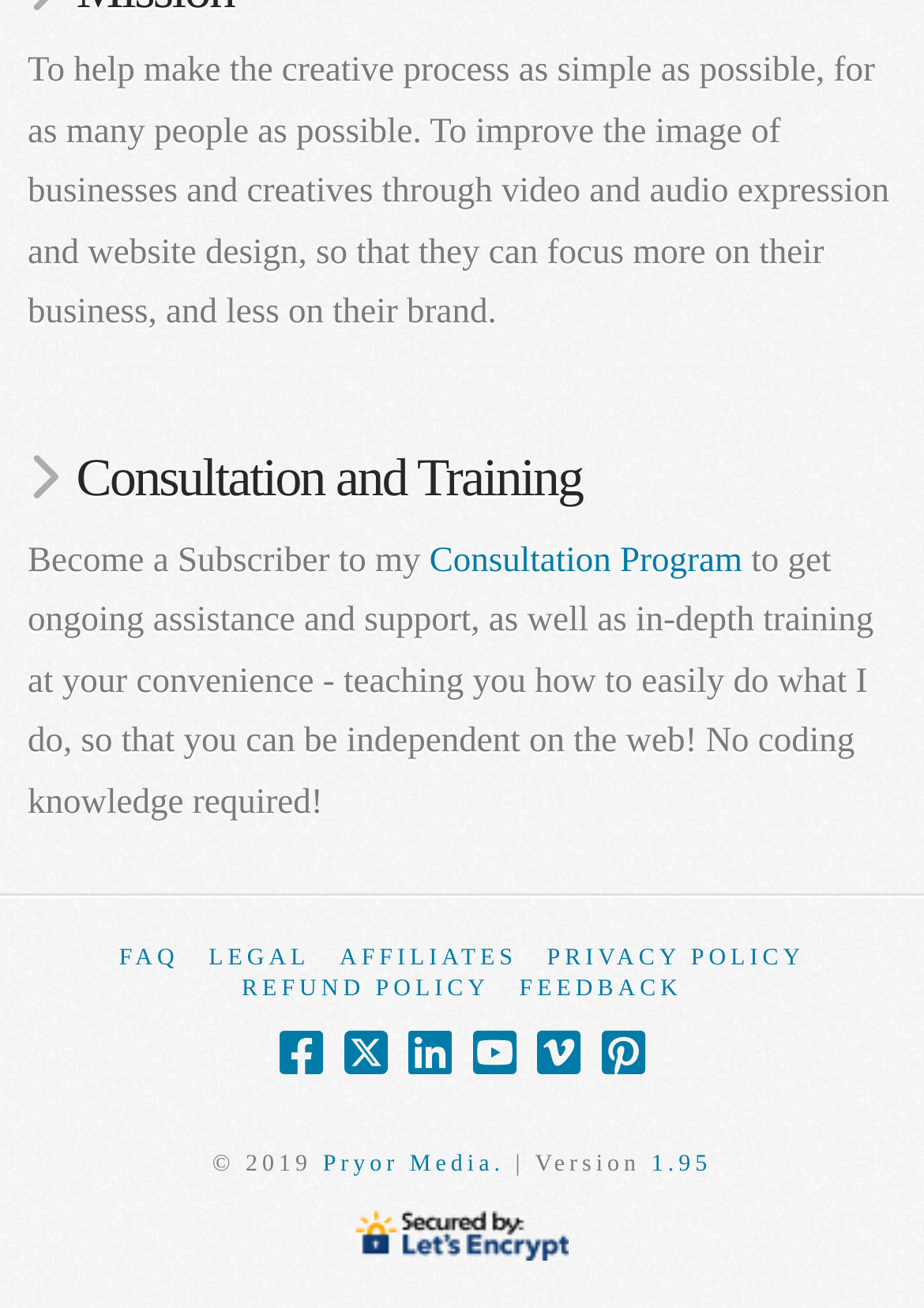Determine the bounding box for the UI element that matches this description: "Refund Policy".

[0.262, 0.745, 0.53, 0.769]